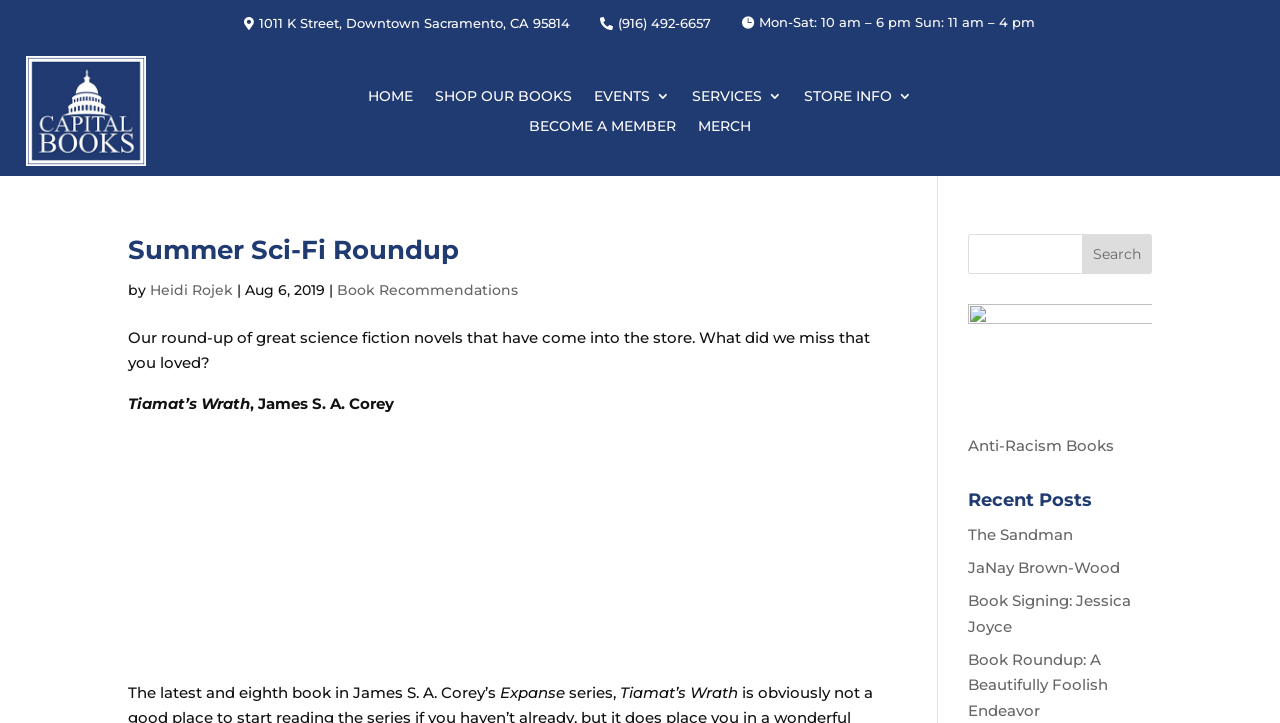Identify the bounding box coordinates of the specific part of the webpage to click to complete this instruction: "Click the HOME link".

[0.287, 0.123, 0.323, 0.154]